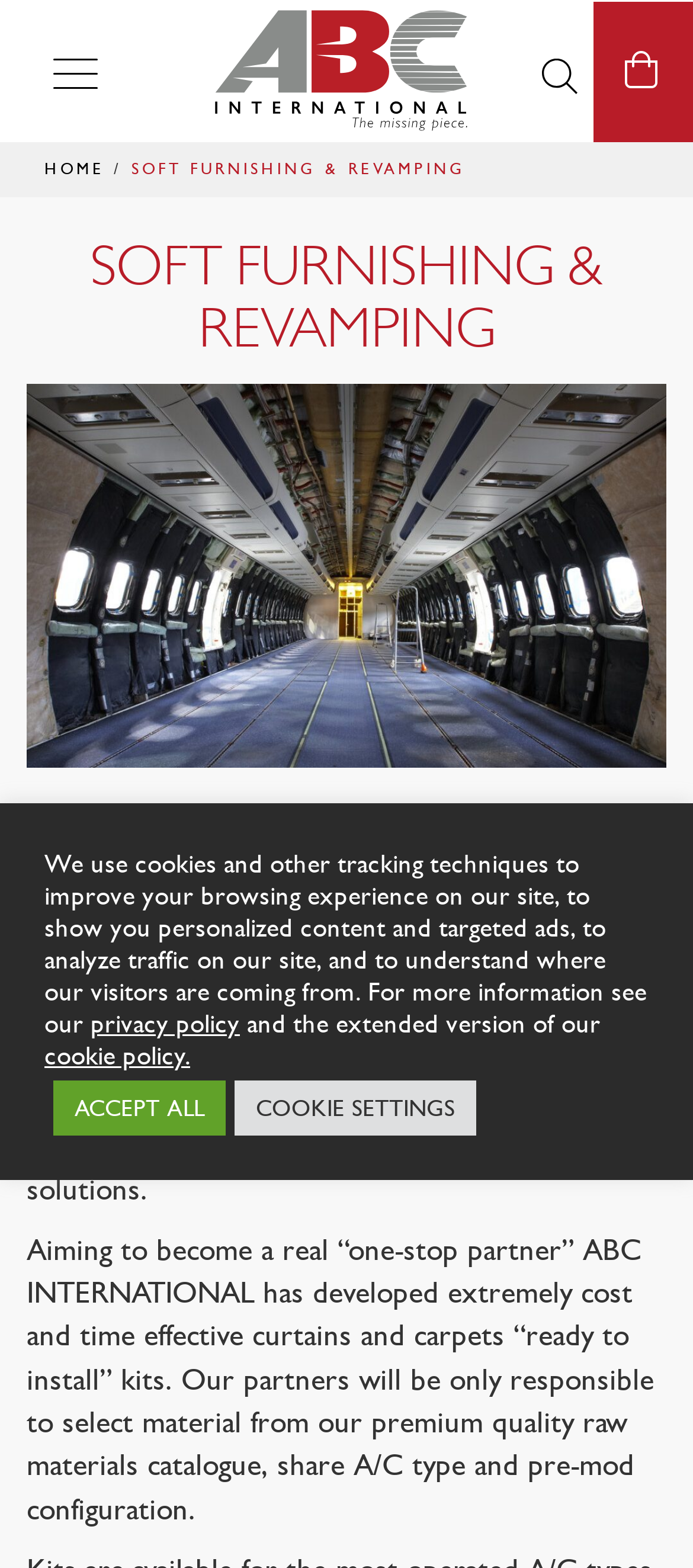What is required from partners to use the 'ready to install' kits?
Give a single word or phrase as your answer by examining the image.

Select material and share A/C type